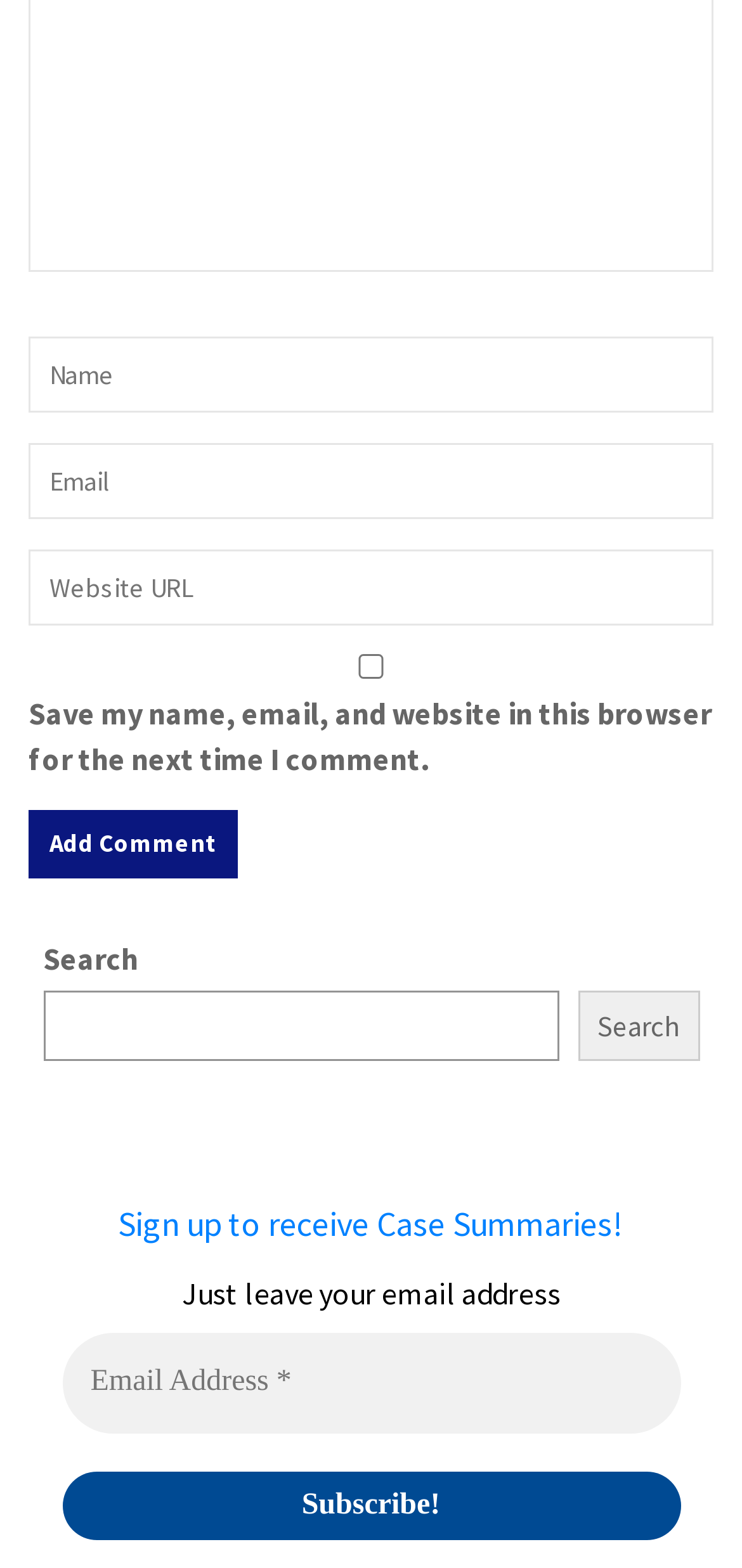Please answer the following question as detailed as possible based on the image: 
What is the purpose of the checkbox?

The checkbox has a description 'Save my name, email, and website in this browser for the next time I comment.', which indicates its purpose is to save the user's comment information for future use.